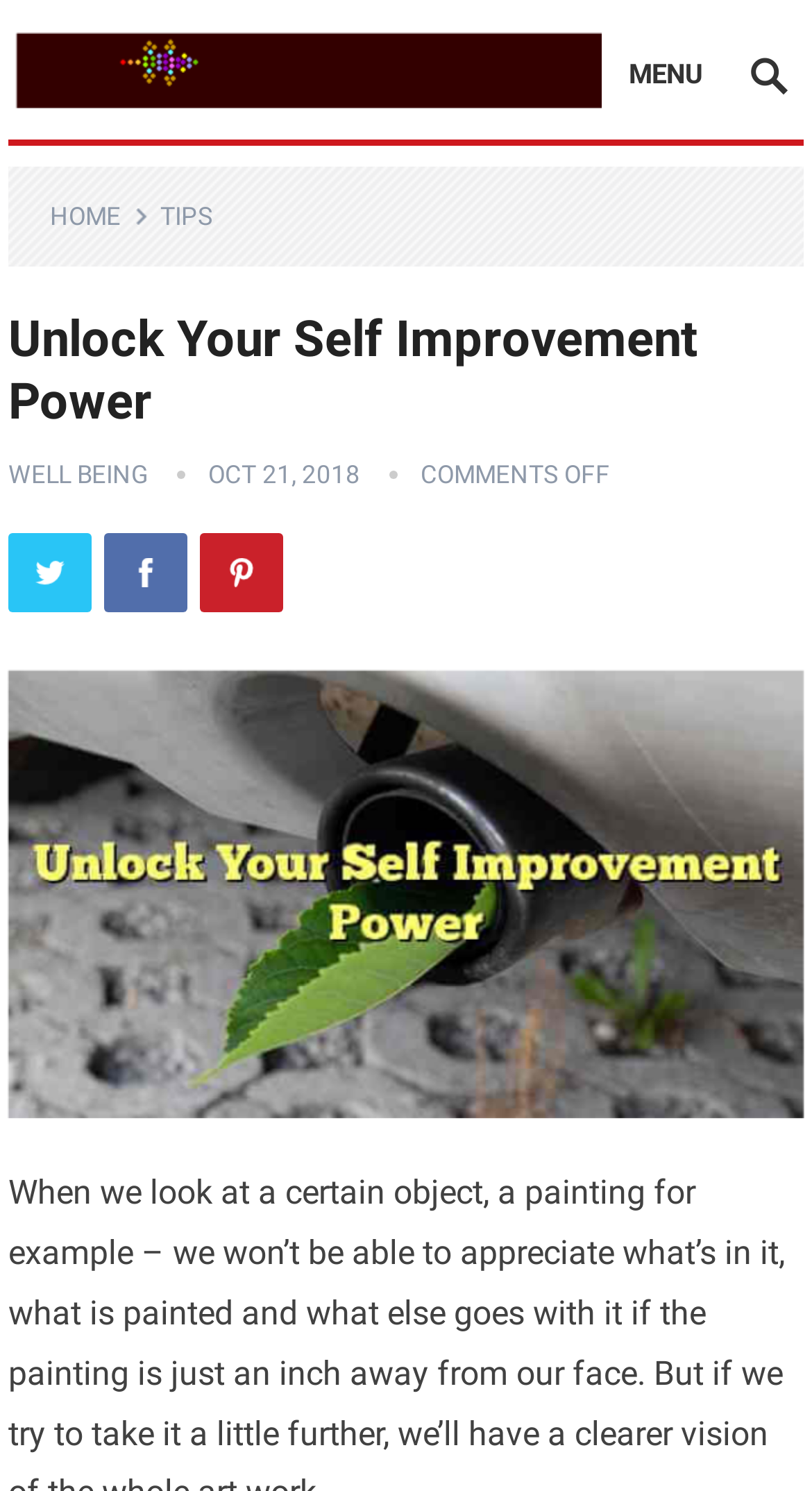Based on the image, please elaborate on the answer to the following question:
How many comments are there?

I found a StaticText element with bounding box coordinates [0.518, 0.308, 0.751, 0.328] which contains the text 'COMMENTS OFF', indicating that comments are currently turned off.